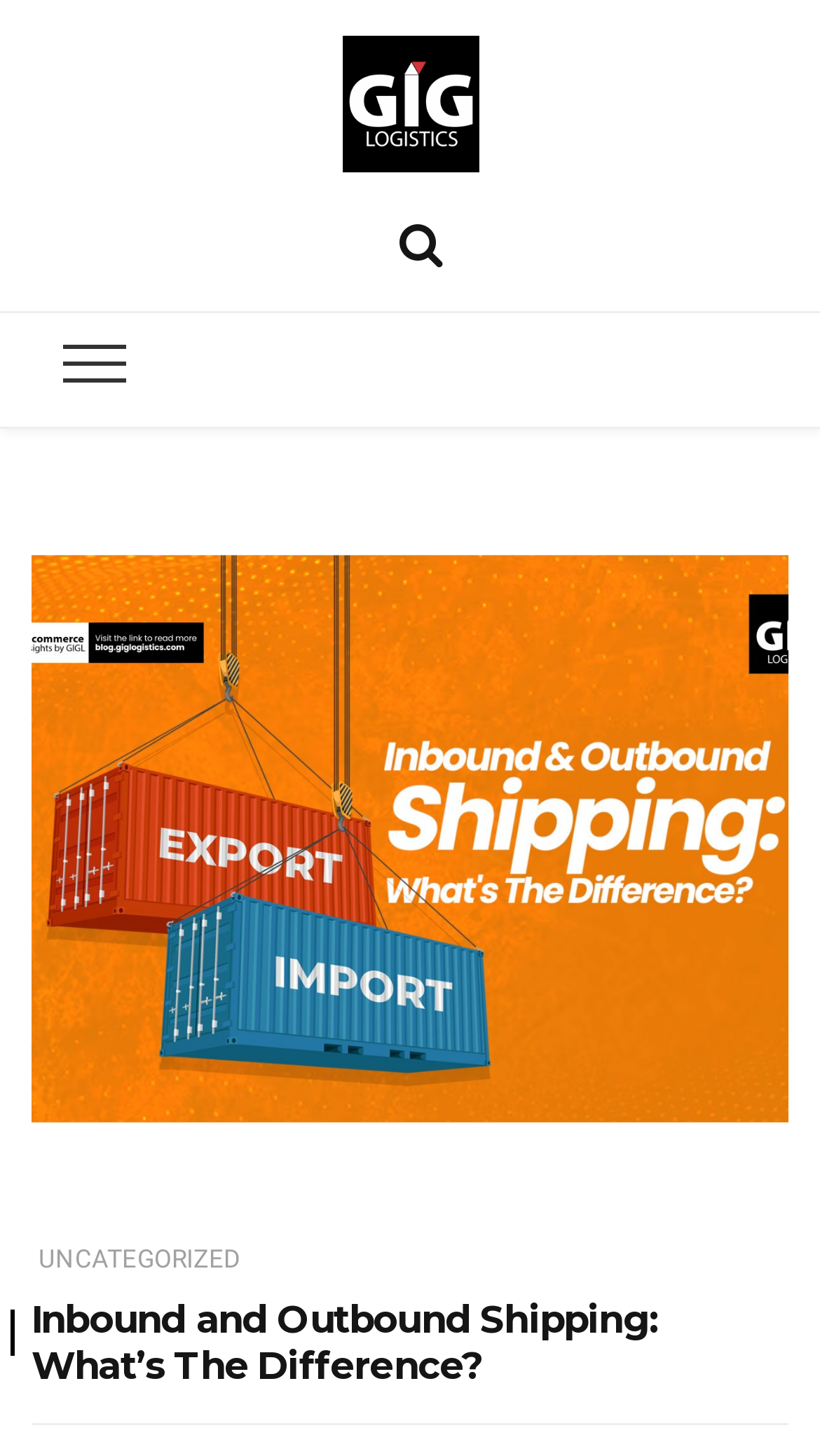What is the category of the current article?
Look at the image and respond with a single word or a short phrase.

UNCATEGORIZED